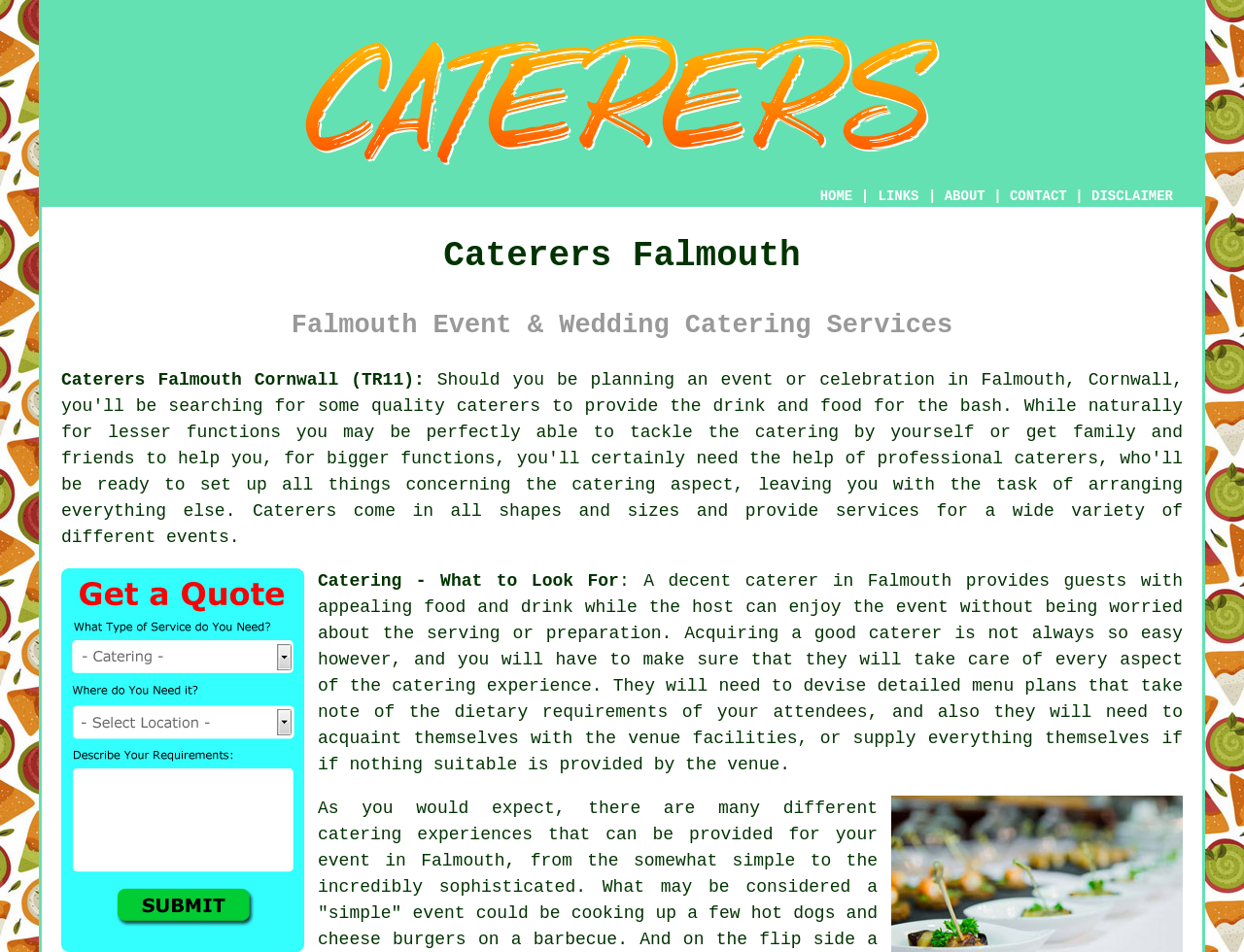Provide a brief response in the form of a single word or phrase:
What is the role of a good caterer?

Provide appealing food and drink